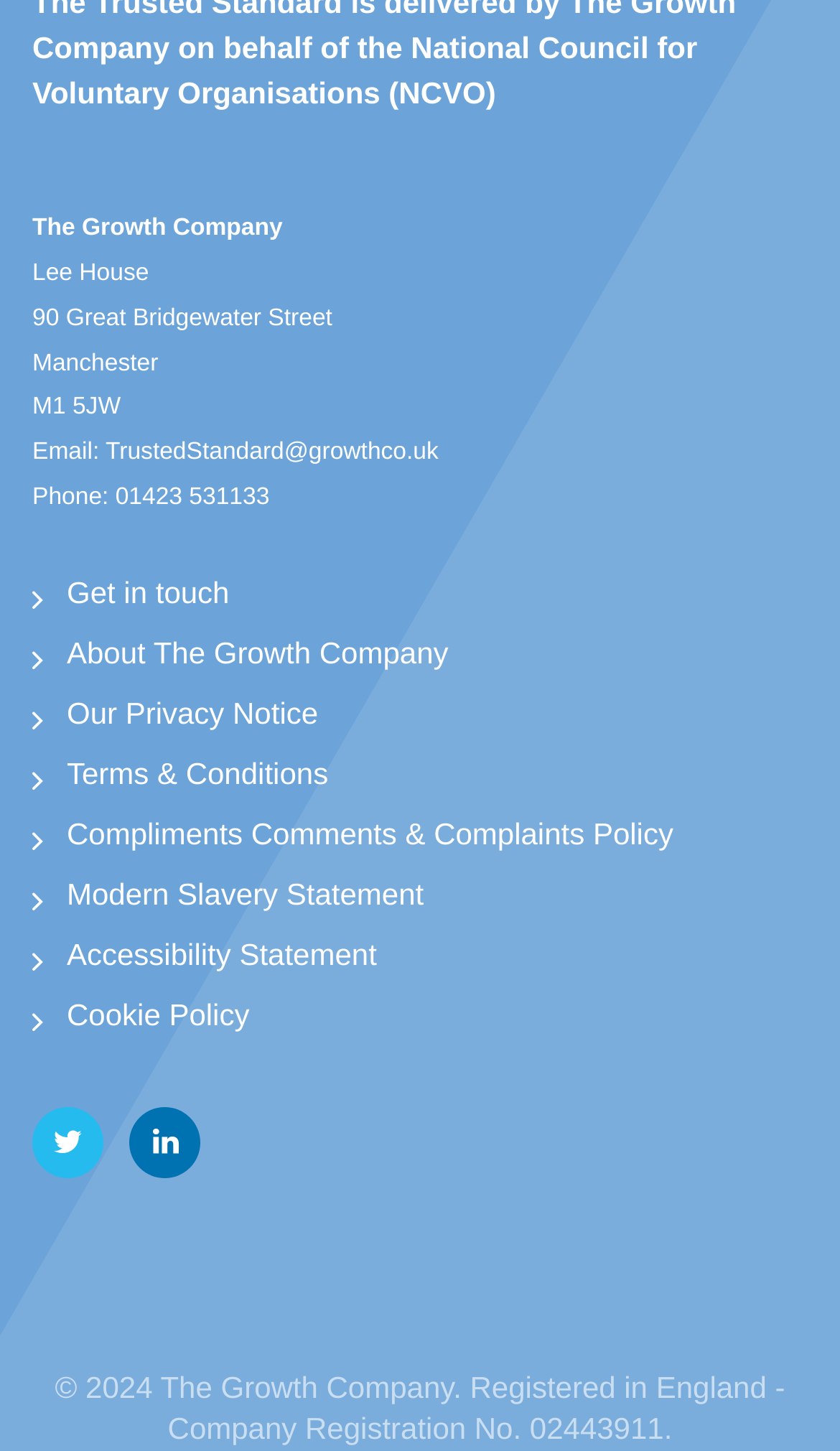What is the email address provided?
Look at the image and answer the question using a single word or phrase.

TrustedStandard@growthco.uk